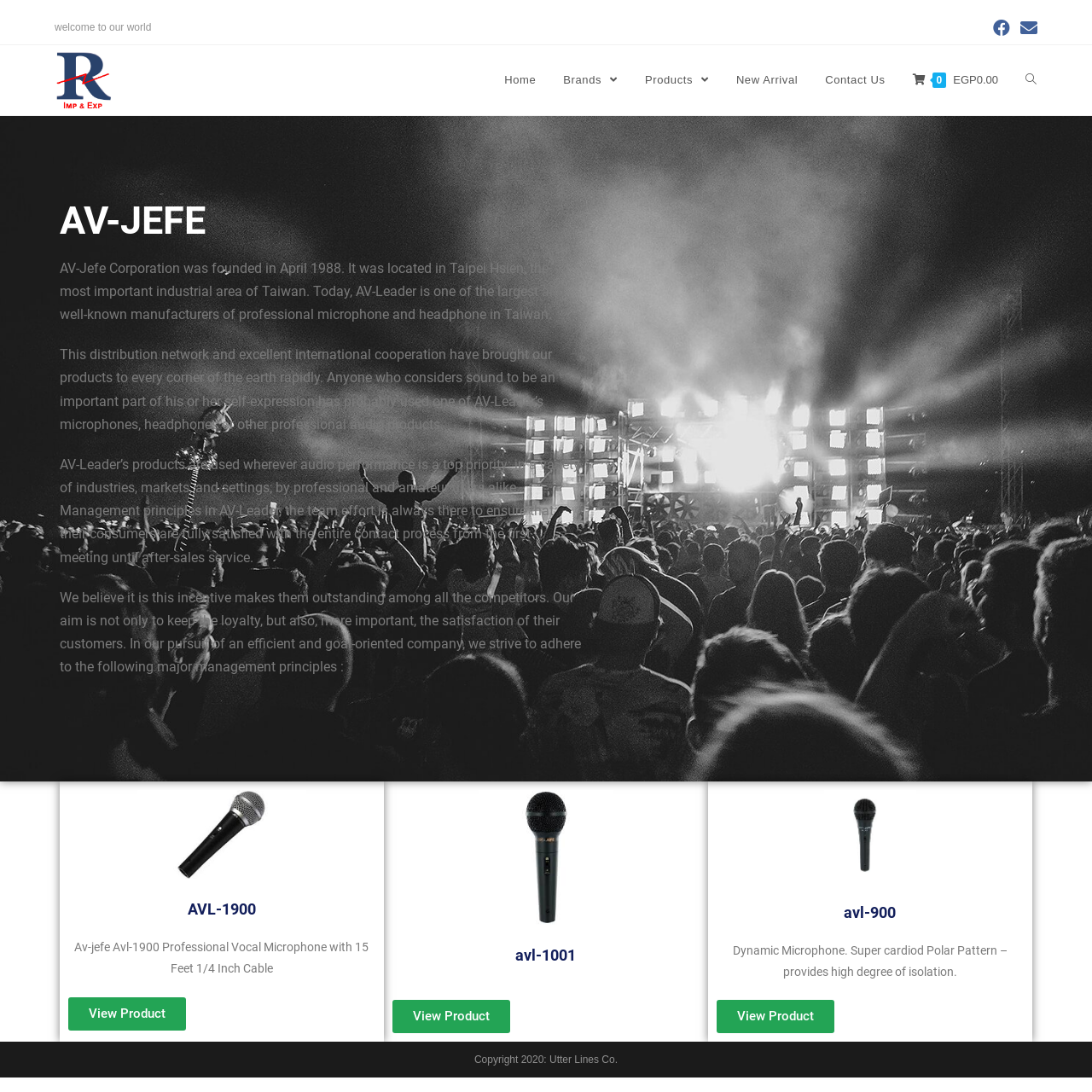Locate the bounding box coordinates of the clickable part needed for the task: "Contact Us".

[0.743, 0.041, 0.823, 0.105]